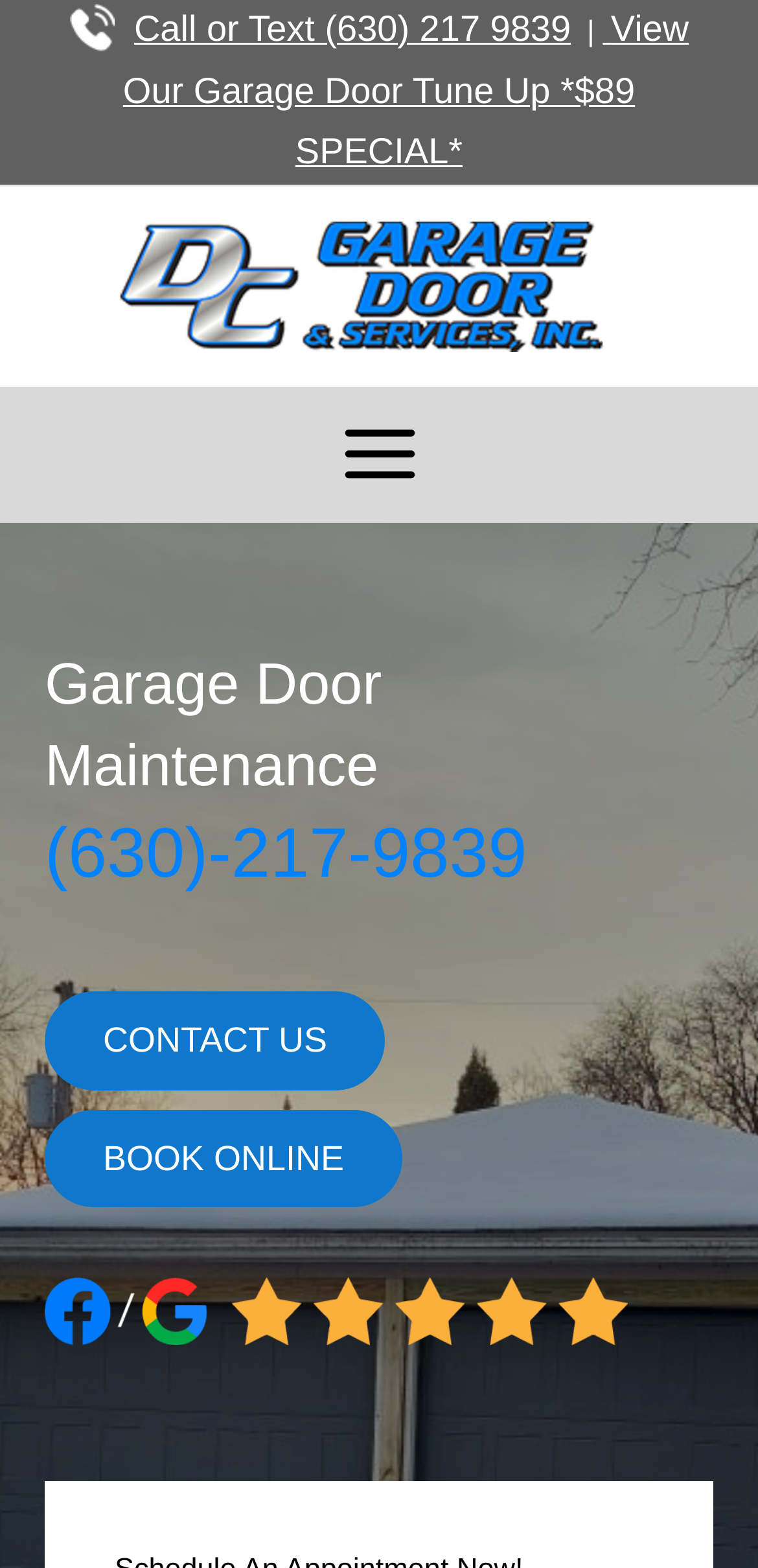What is the company name?
Refer to the image and provide a one-word or short phrase answer.

DC Garage Door & Services